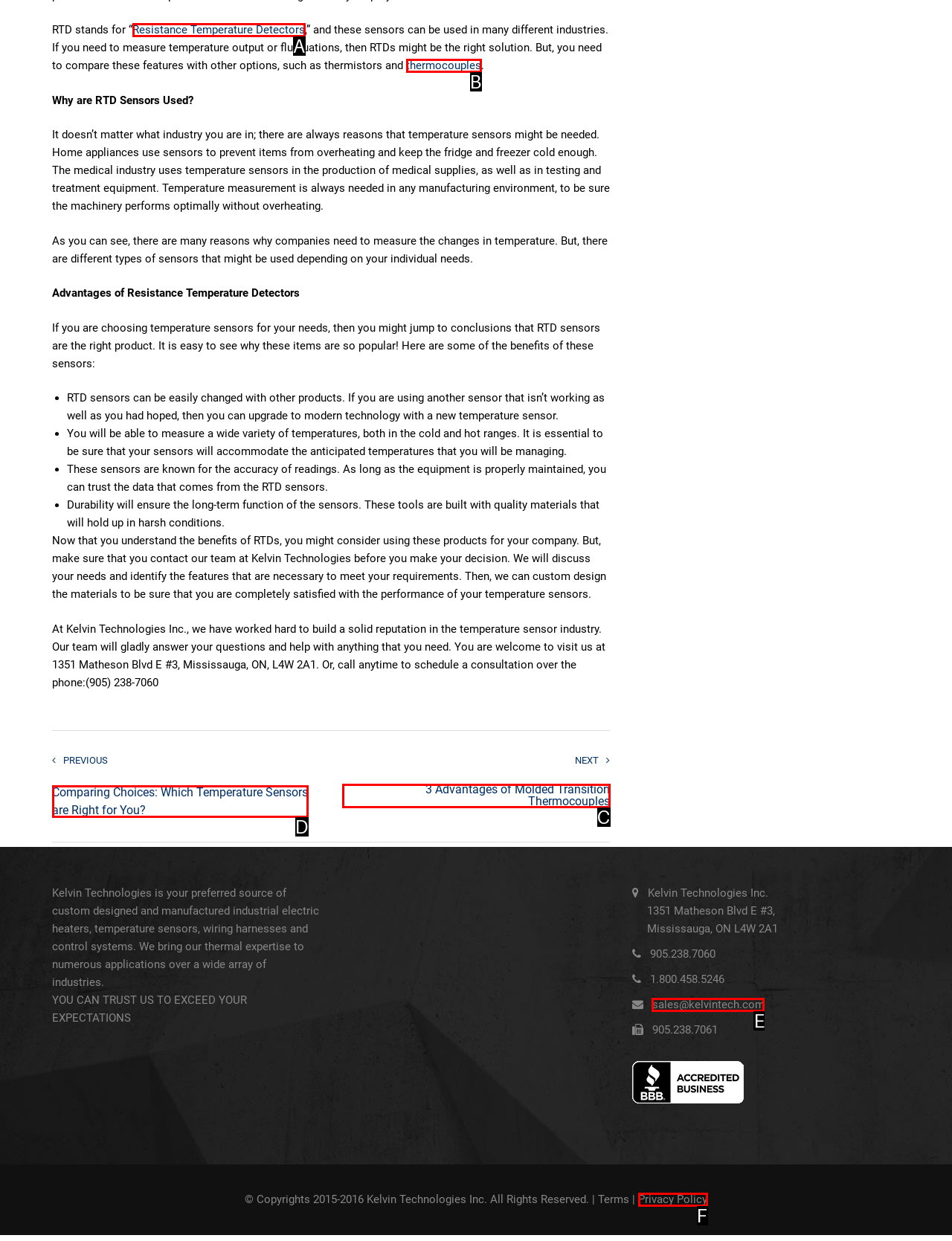Choose the HTML element that best fits the given description: Privacy Policy. Answer by stating the letter of the option.

F